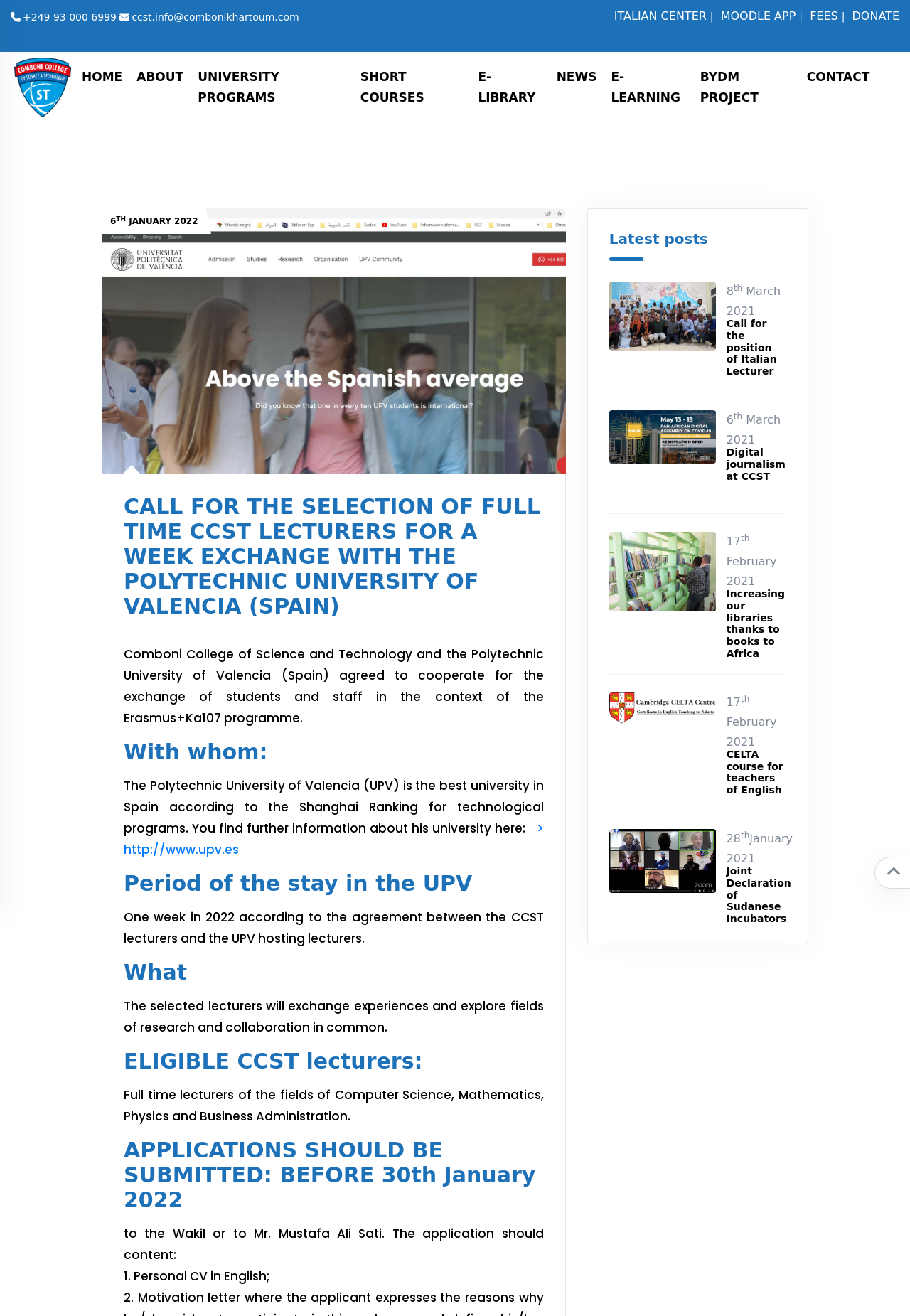Please locate the bounding box coordinates of the element that should be clicked to complete the given instruction: "Check the 'NEWS'".

[0.611, 0.053, 0.656, 0.085]